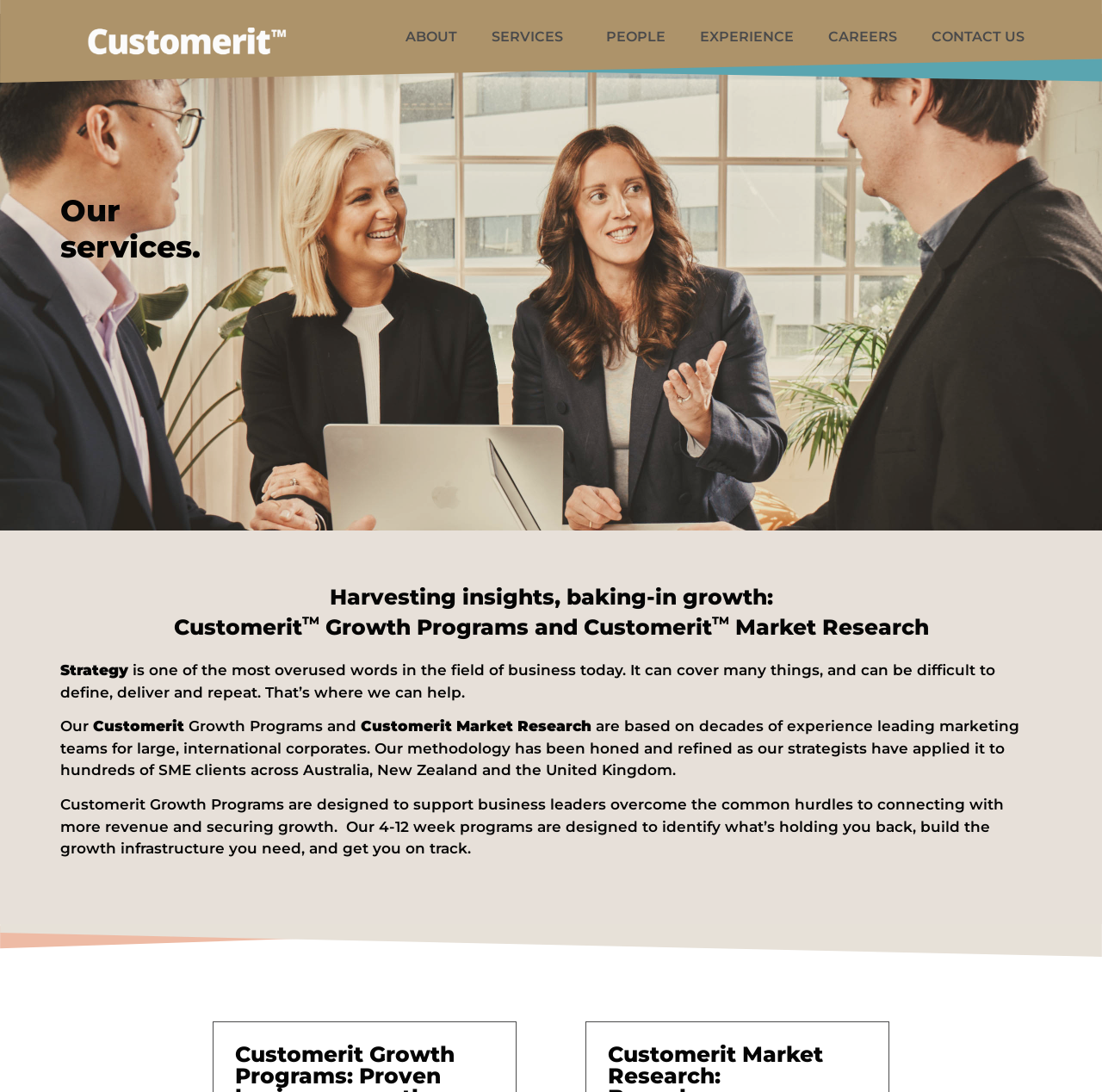How long do Customerit's Growth Programs typically last?
Please answer the question with as much detail as possible using the screenshot.

The webpage states that Customerit's Growth Programs are designed to last for 4-12 weeks, during which time they help identify what's holding the business back, build the necessary growth infrastructure, and get the business on track.